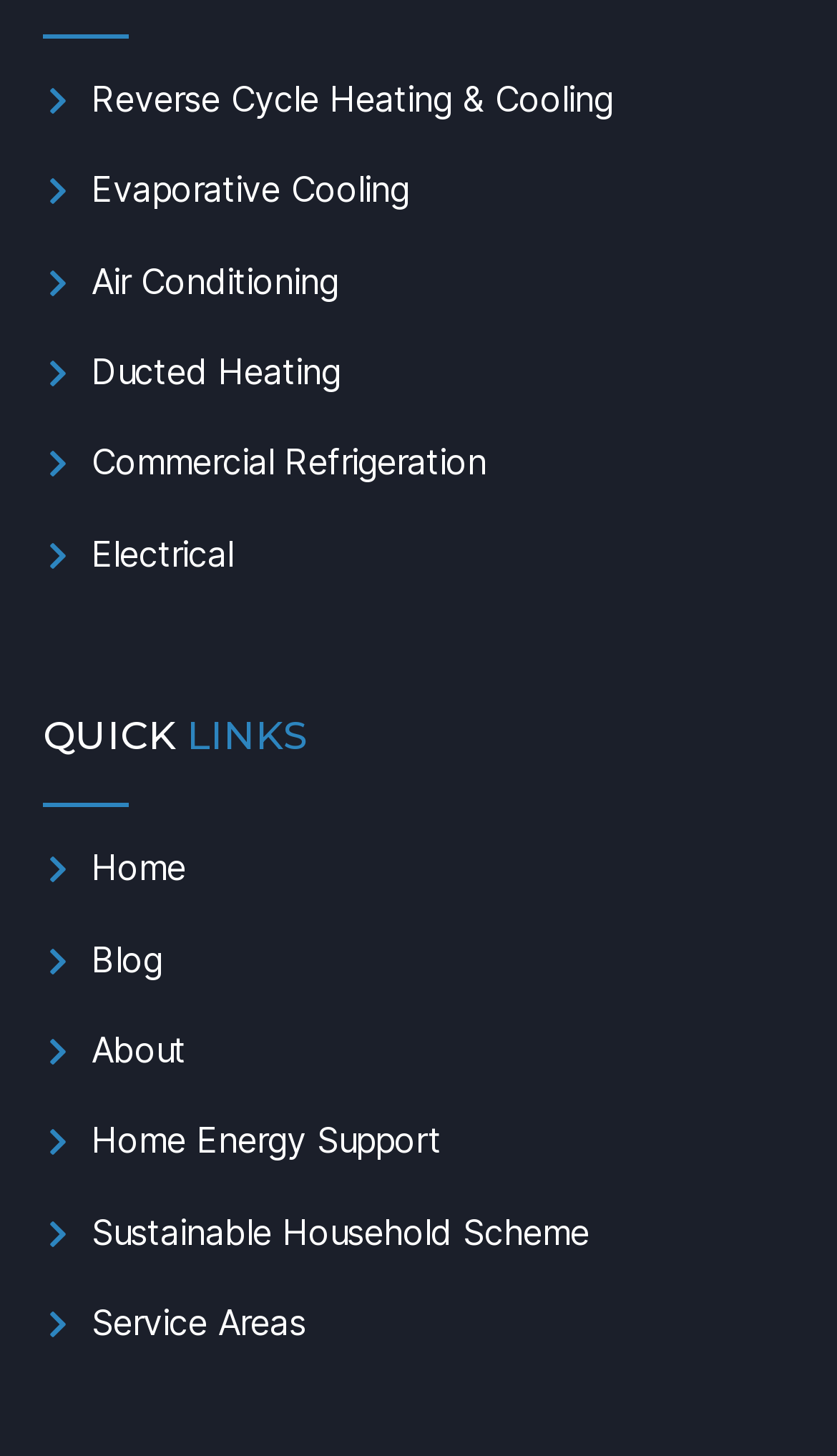Find the bounding box coordinates of the clickable region needed to perform the following instruction: "Read the blog". The coordinates should be provided as four float numbers between 0 and 1, i.e., [left, top, right, bottom].

[0.051, 0.642, 0.704, 0.675]